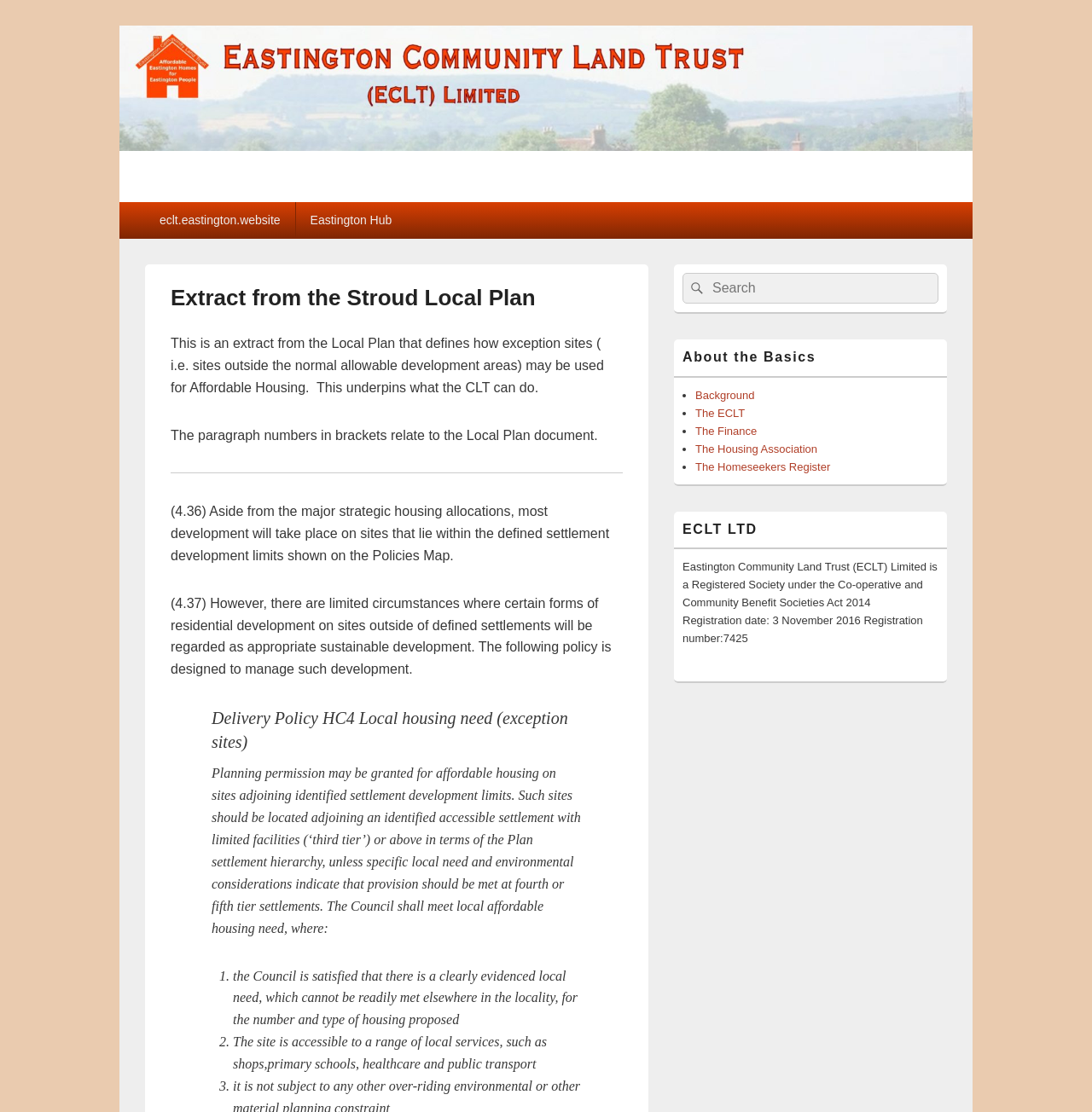Locate the bounding box coordinates of the element I should click to achieve the following instruction: "Click the 'The Homeseekers Register' link".

[0.637, 0.414, 0.76, 0.425]